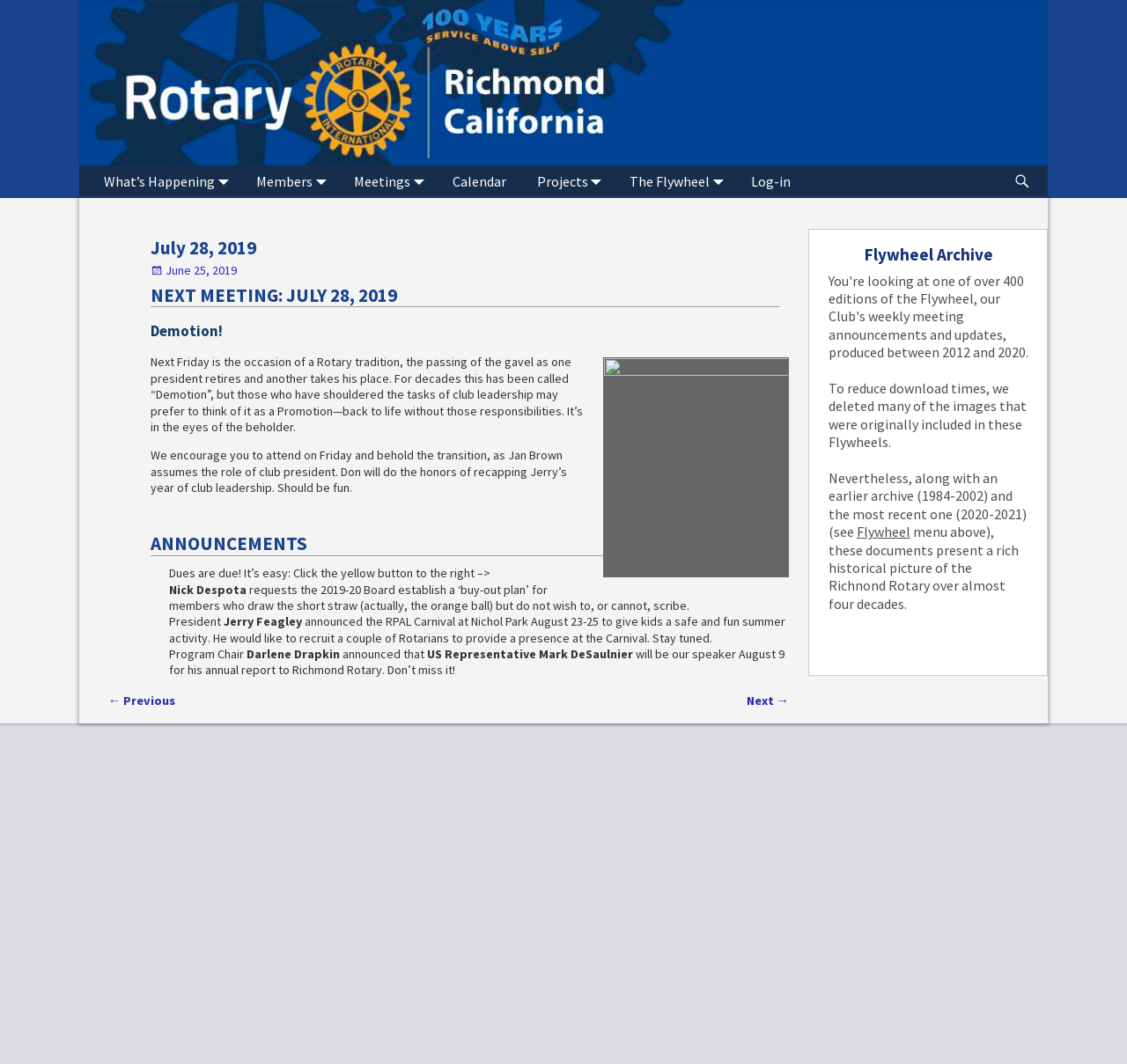Explain the webpage's design and content in an elaborate manner.

This webpage is about the Richmond CA Rotary club. At the top, there is a logo and a link to the club's name, "Richmond CA Rotary". Below this, there is a search bar on the right side. On the left side, there are several links to different sections of the website, including "What's Happening", "Members", "Meetings", "Calendar", "Projects", "The Flywheel", and "Log-in".

The main content of the webpage is an article about the club's upcoming meeting on July 28, 2019. The article is divided into several sections, including a heading that announces the next meeting, a section about the "Demotion" ceremony, where the current president will pass the gavel to the new president, and a section about announcements.

In the announcements section, there are several paragraphs of text about various topics, including dues being due, a request from a member to establish a "buy-out plan" for members who draw the short straw, and announcements from the president and program chair about upcoming events.

At the bottom of the article, there are links to previous and next posts. On the right side of the webpage, there is a complementary section with a heading "Flywheel Archive" and several paragraphs of text about the archive of the club's newsletter, "The Flywheel".